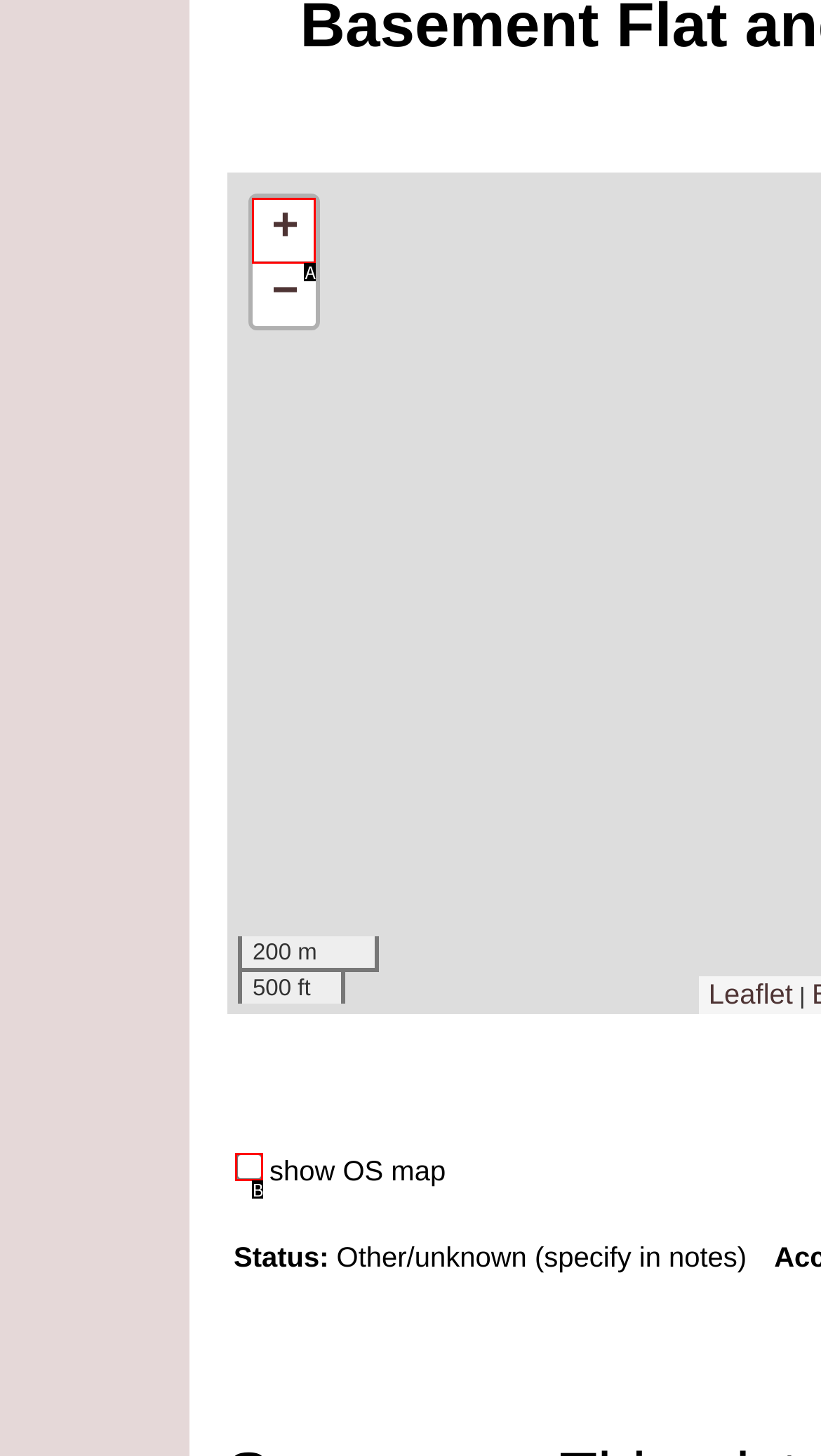Based on the given description: parent_node: show OS map, determine which HTML element is the best match. Respond with the letter of the chosen option.

B